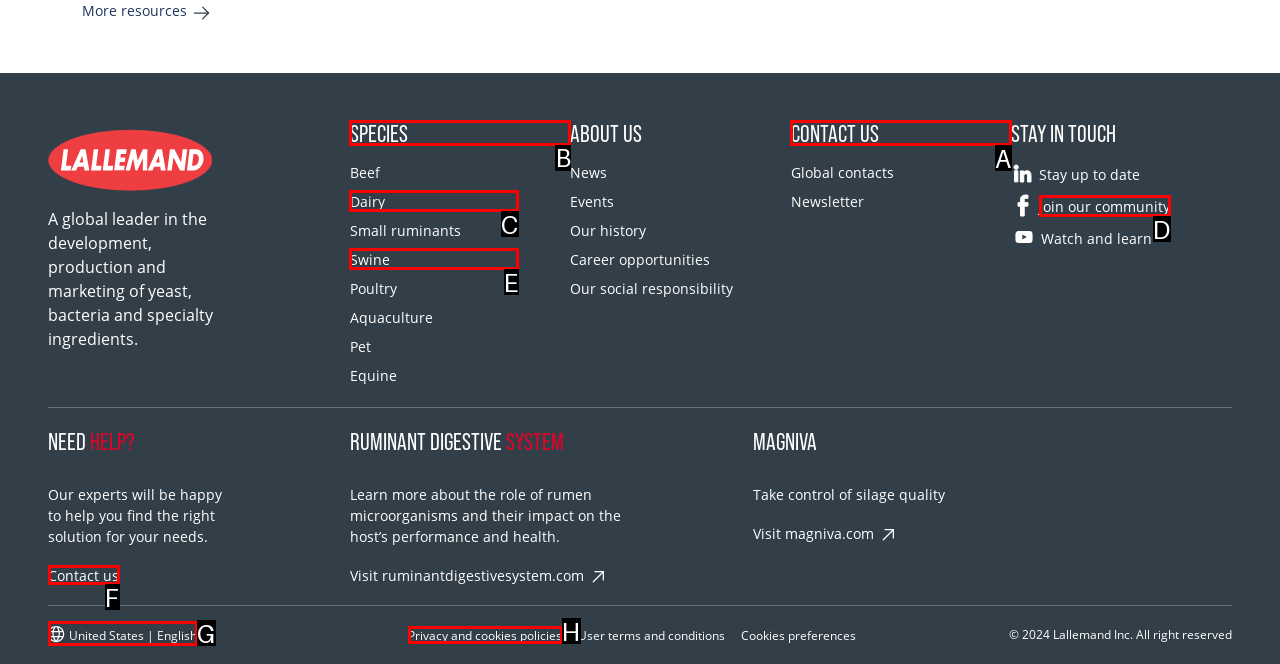Which lettered option should be clicked to achieve the task: Click the SPECIES button? Choose from the given choices.

B